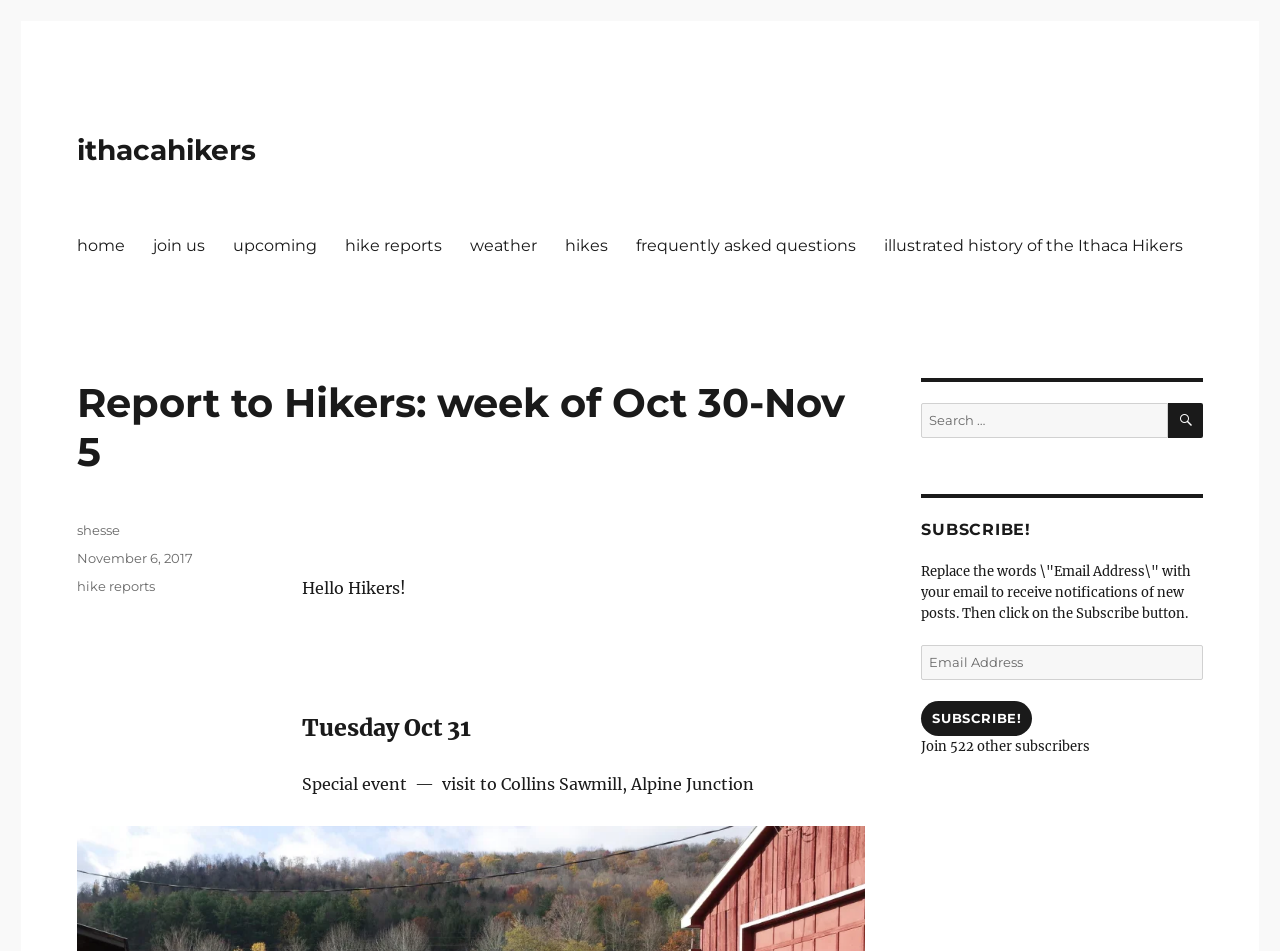Find the bounding box coordinates of the element to click in order to complete the given instruction: "Subscribe with your email."

[0.72, 0.678, 0.94, 0.715]